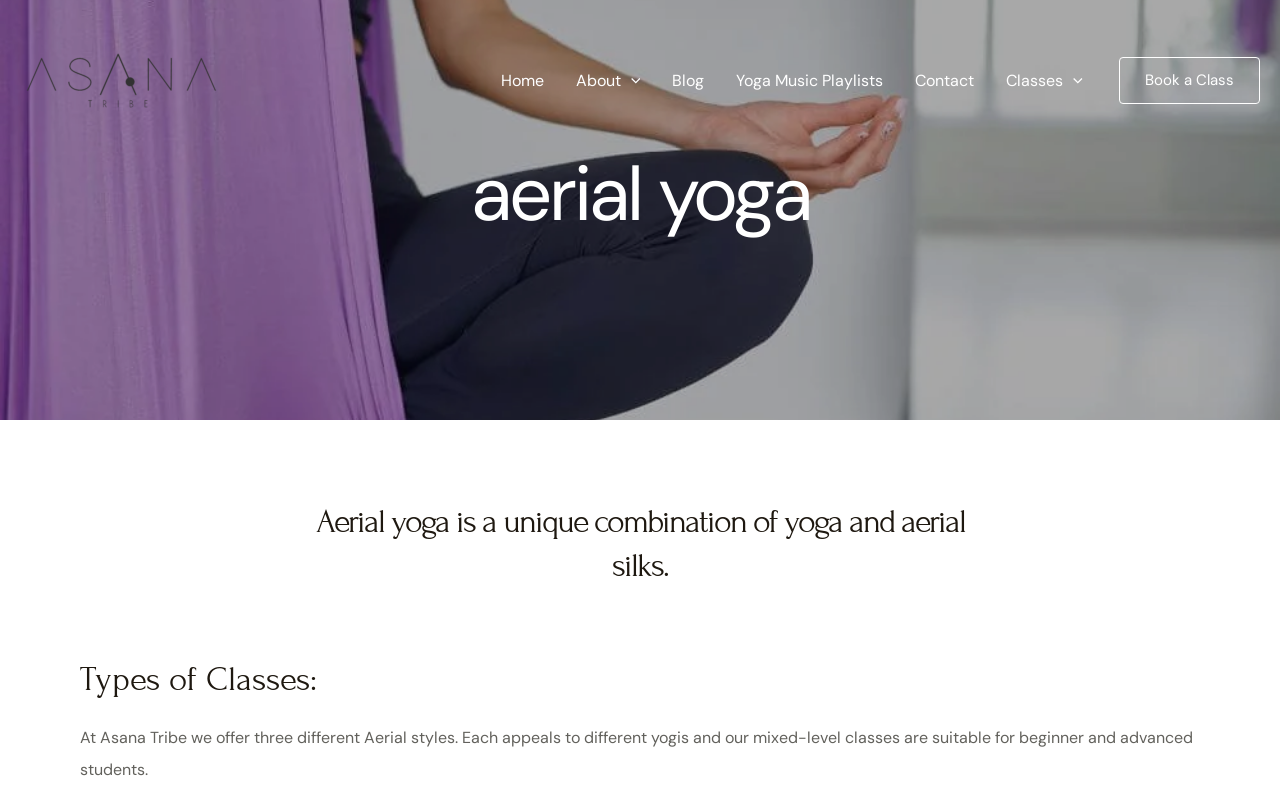Generate a thorough caption that explains the contents of the webpage.

The webpage is about Aerial Yoga classes offered by Asana Tribe Yoga Studio in Johannesburg. At the top left, there is a logo of Asana Tribe, which is an image with a link to the studio's homepage. Next to the logo, there is a navigation menu with links to various sections of the website, including Home, About, Blog, Yoga Music Playlists, Contact, and Classes. The Classes link has a dropdown menu toggle.

On the right side of the navigation menu, there is a prominent call-to-action button to "Book a Class". Below this button, there is a heading that reads "Aerial Yoga" in a large font. Underneath the heading, there is a brief description of Aerial Yoga, stating that it is a unique combination of yoga and aerial silks.

Further down, there is another heading that reads "Types of Classes:", followed by a paragraph of text that explains the different Aerial styles offered by the studio, including mixed-level classes suitable for beginner and advanced students.